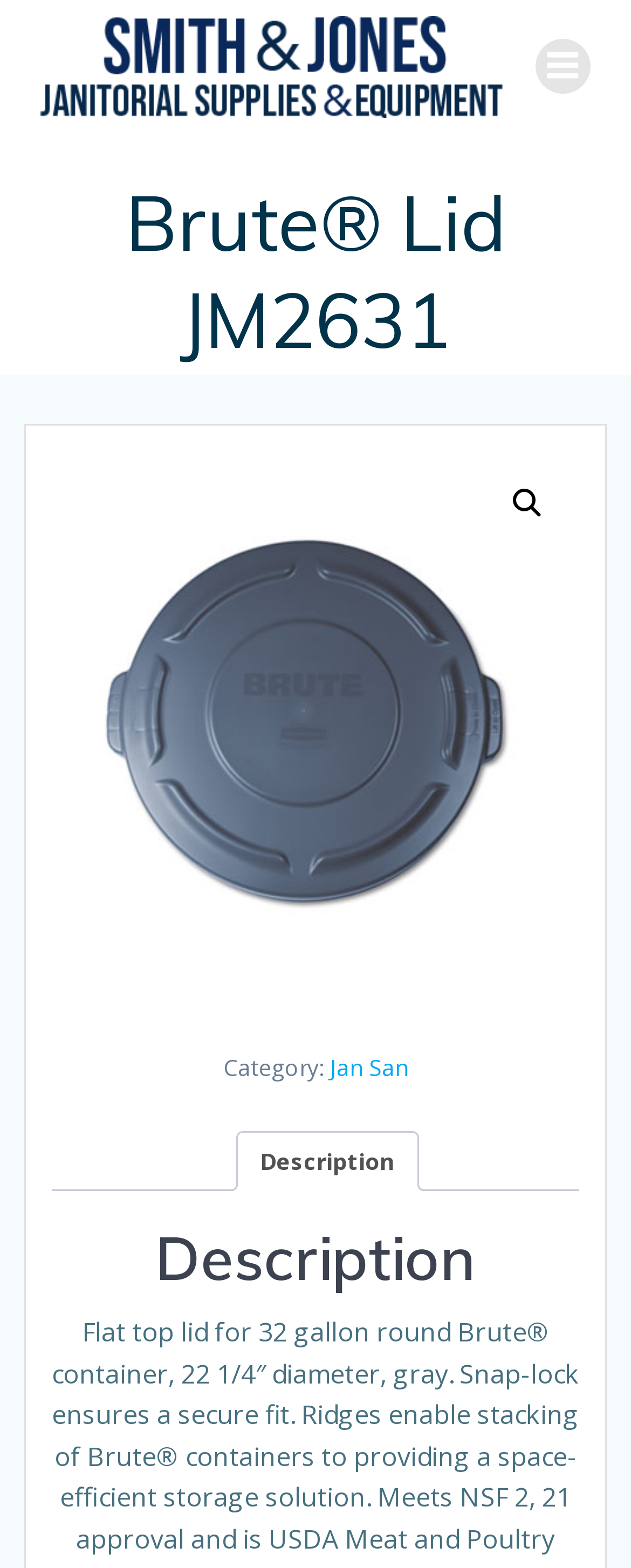Using the element description provided, determine the bounding box coordinates in the format (top-left x, top-left y, bottom-right x, bottom-right y). Ensure that all values are floating point numbers between 0 and 1. Element description: alt="🔍"

[0.79, 0.302, 0.882, 0.34]